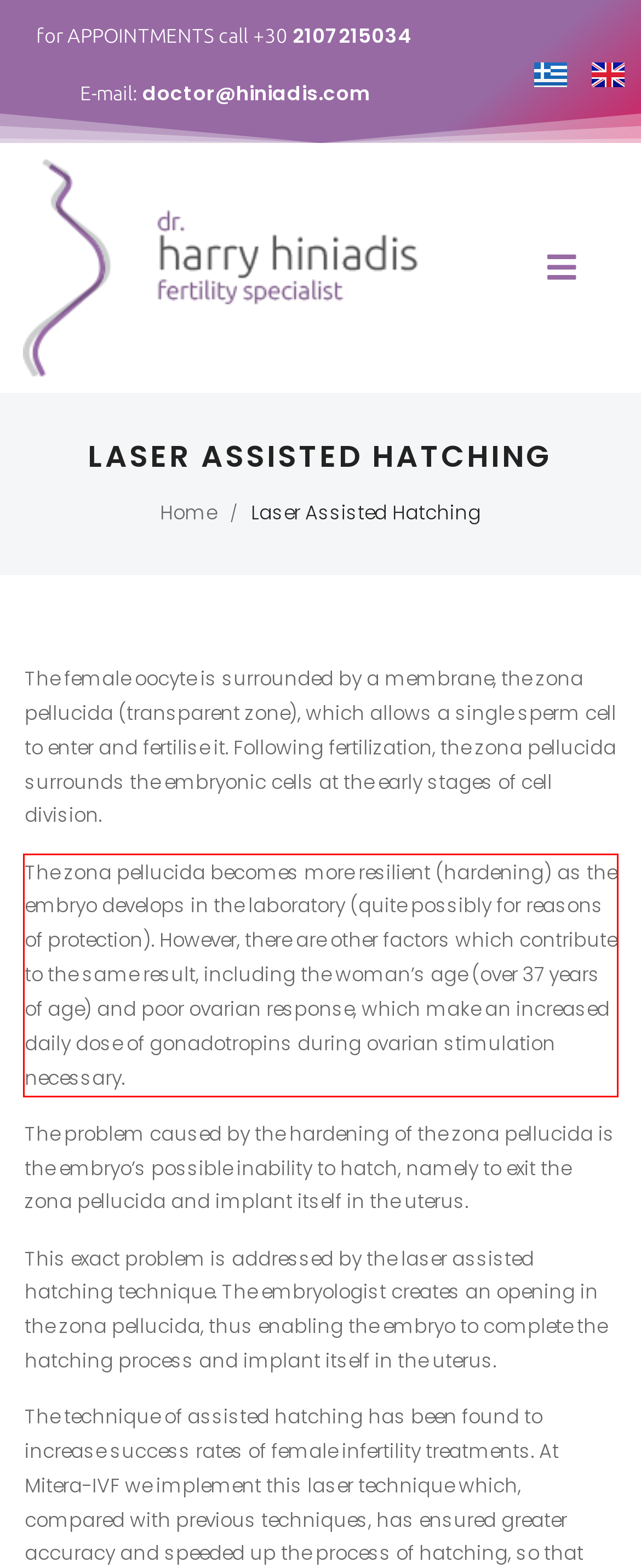Using the provided webpage screenshot, identify and read the text within the red rectangle bounding box.

The zona pellucida becomes more resilient (hardening) as the embryo develops in the laboratory (quite possibly for reasons of protection). However, there are other factors which contribute to the same result, including the woman’s age (over 37 years of age) and poor ovarian response, which make an increased daily dose of gonadotropins during ovarian stimulation necessary.